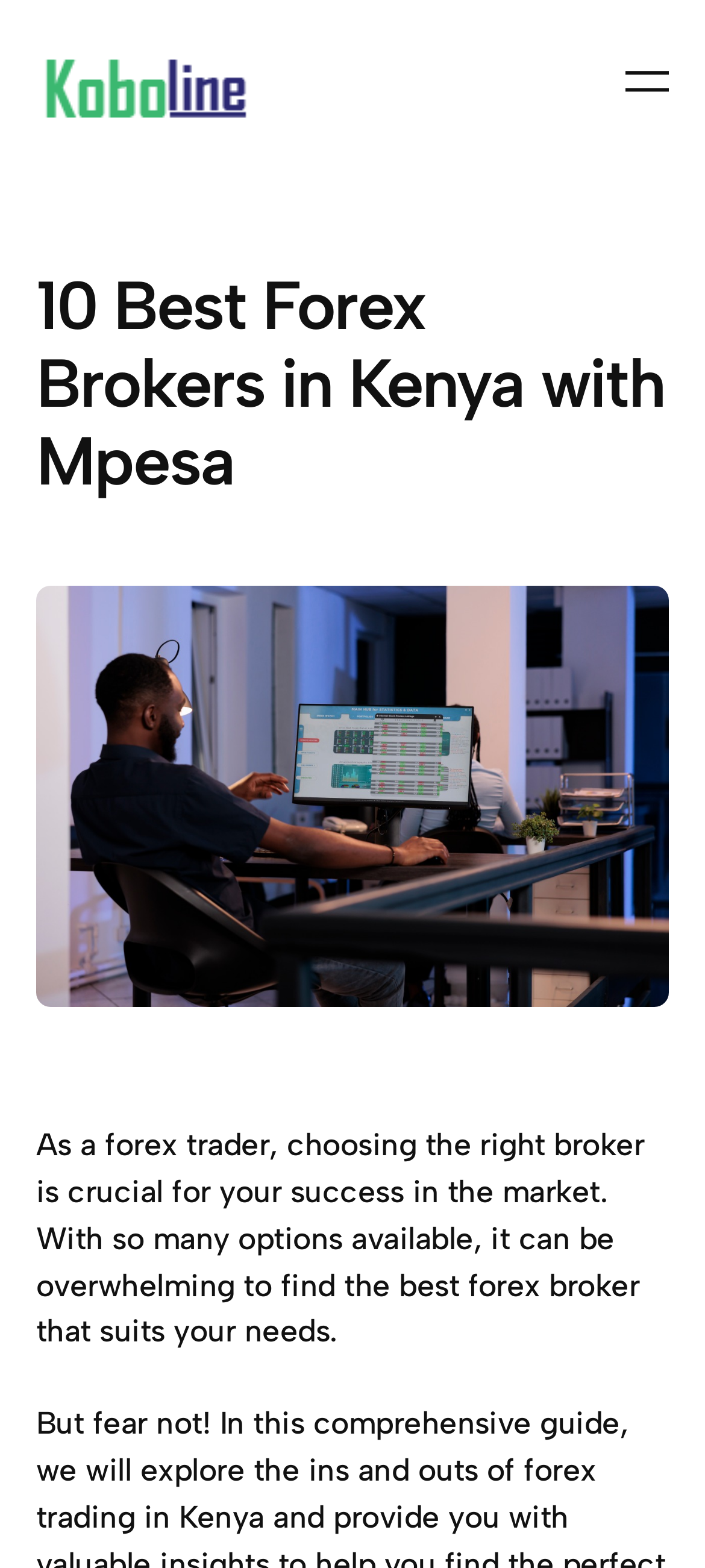Give a concise answer using one word or a phrase to the following question:
What type of image is displayed on the webpage?

Forex brokers in Kenya